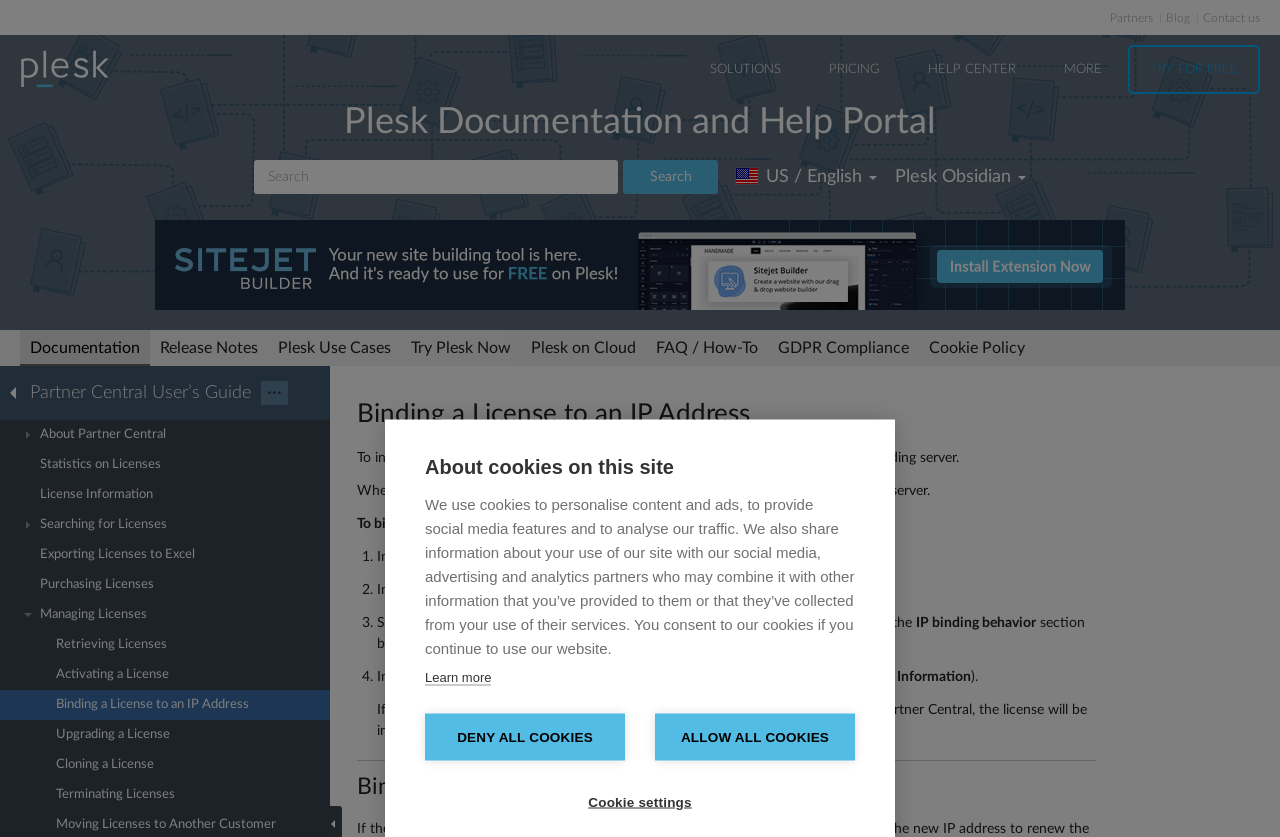Determine the bounding box coordinates of the region to click in order to accomplish the following instruction: "Bind a license to an IP address". Provide the coordinates as four float numbers between 0 and 1, specifically [left, top, right, bottom].

[0.0, 0.824, 0.258, 0.86]